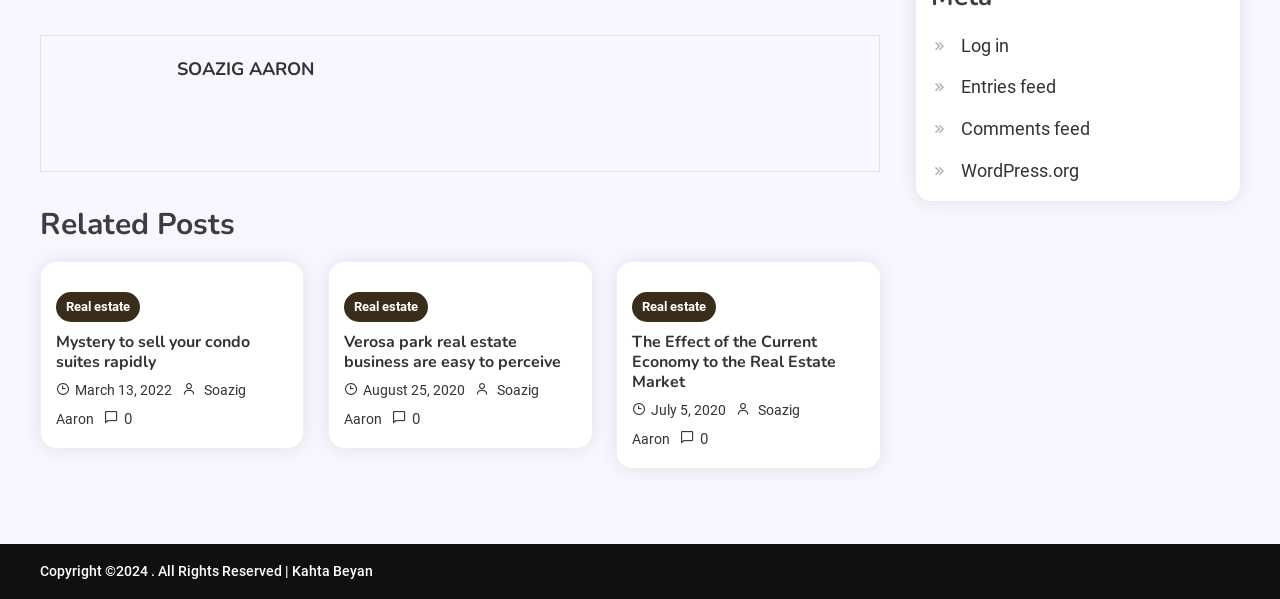Show me the bounding box coordinates of the clickable region to achieve the task as per the instruction: "Log in to the website".

[0.727, 0.051, 0.788, 0.103]